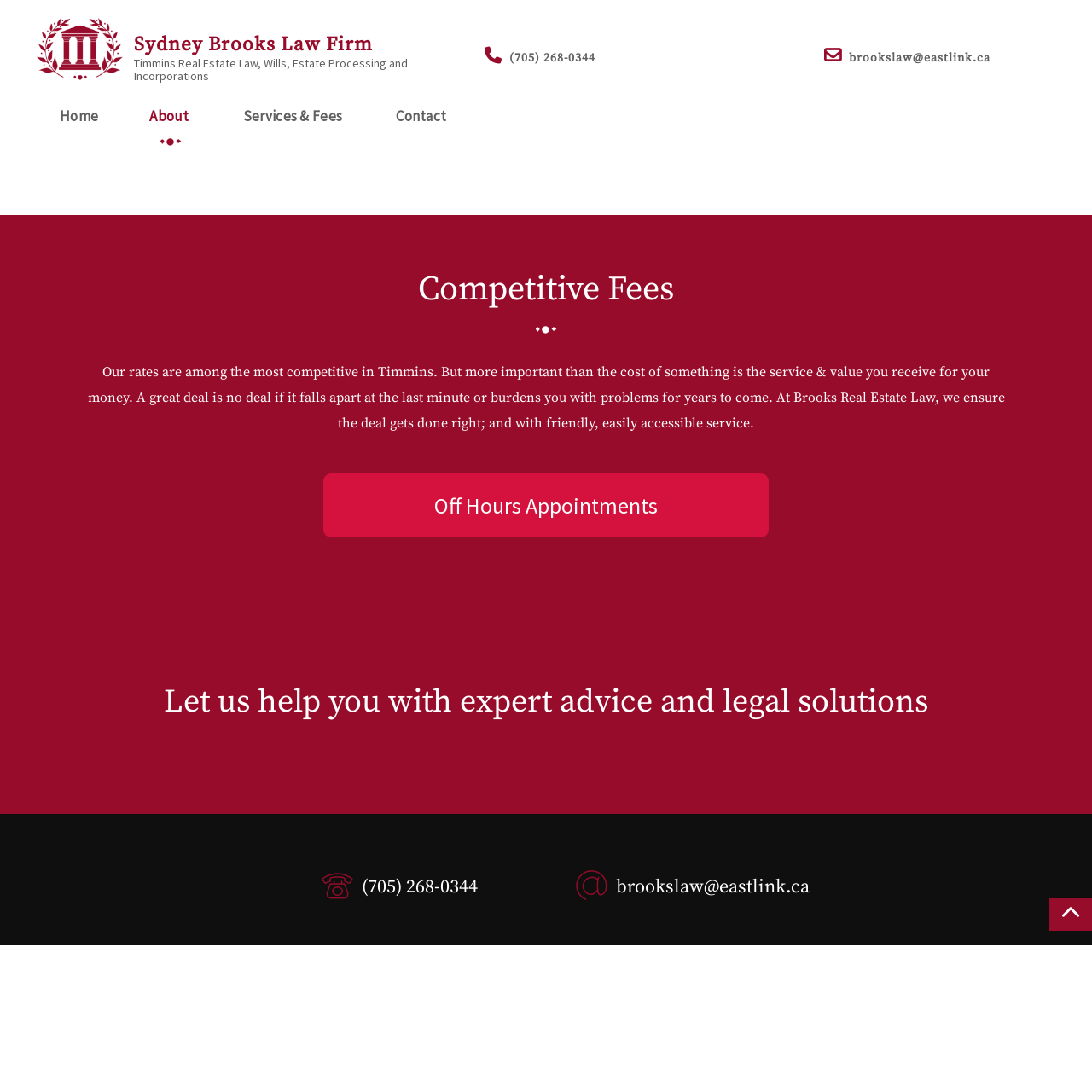What type of law does Sydney Brooks Law Firm specialize in?
Using the image as a reference, answer the question with a short word or phrase.

Real Estate Law, Wills Estate Law and Business and Corporate law